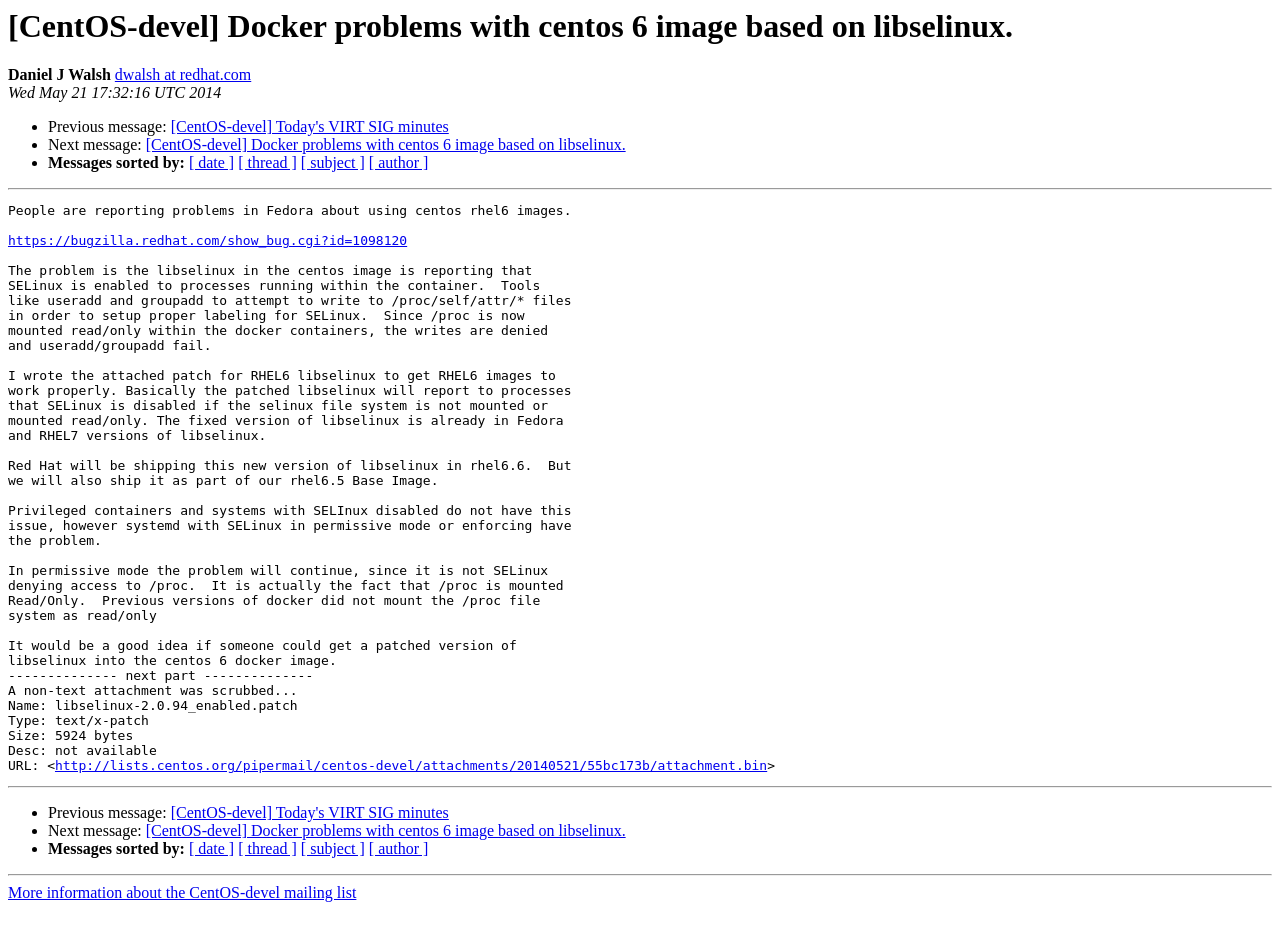Pinpoint the bounding box coordinates of the element you need to click to execute the following instruction: "View previous message". The bounding box should be represented by four float numbers between 0 and 1, in the format [left, top, right, bottom].

[0.038, 0.124, 0.133, 0.142]